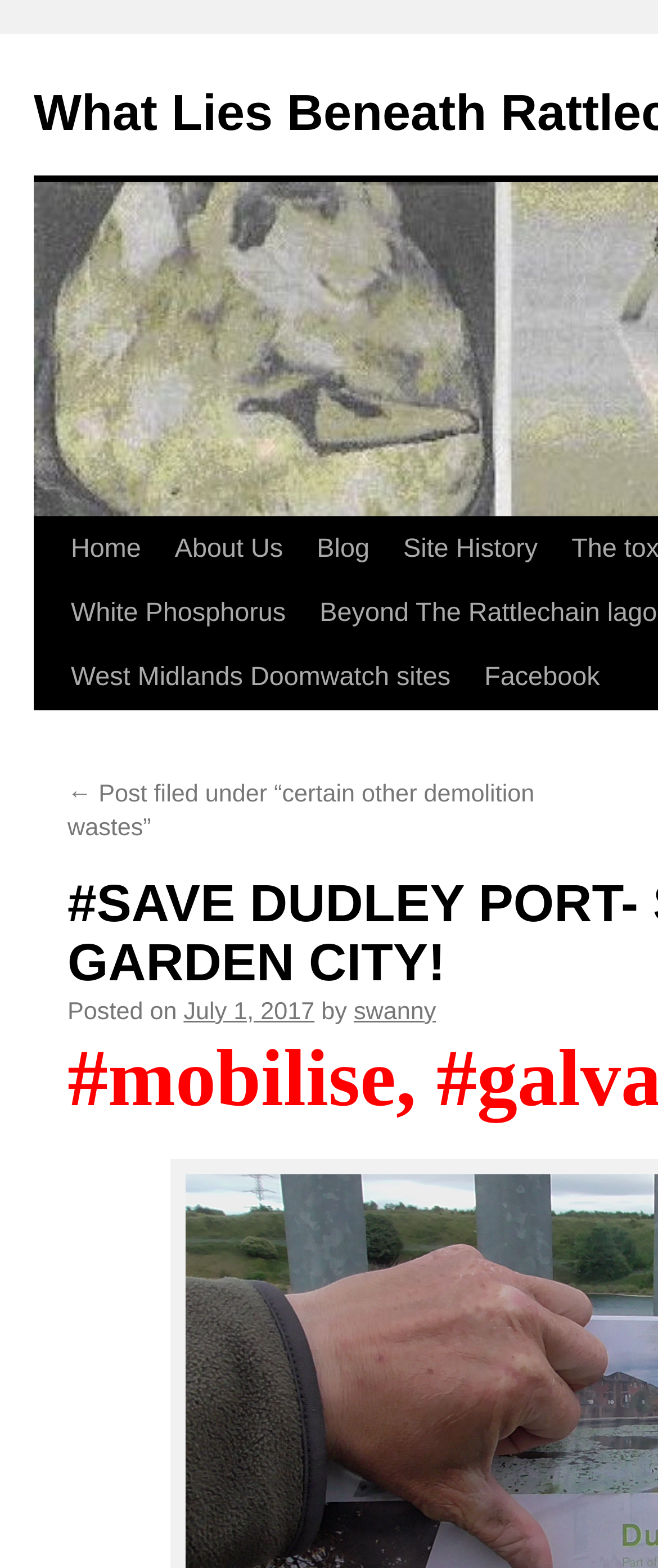Extract the main title from the webpage.

#SAVE DUDLEY PORT- STOP THE GARDEN CITY!